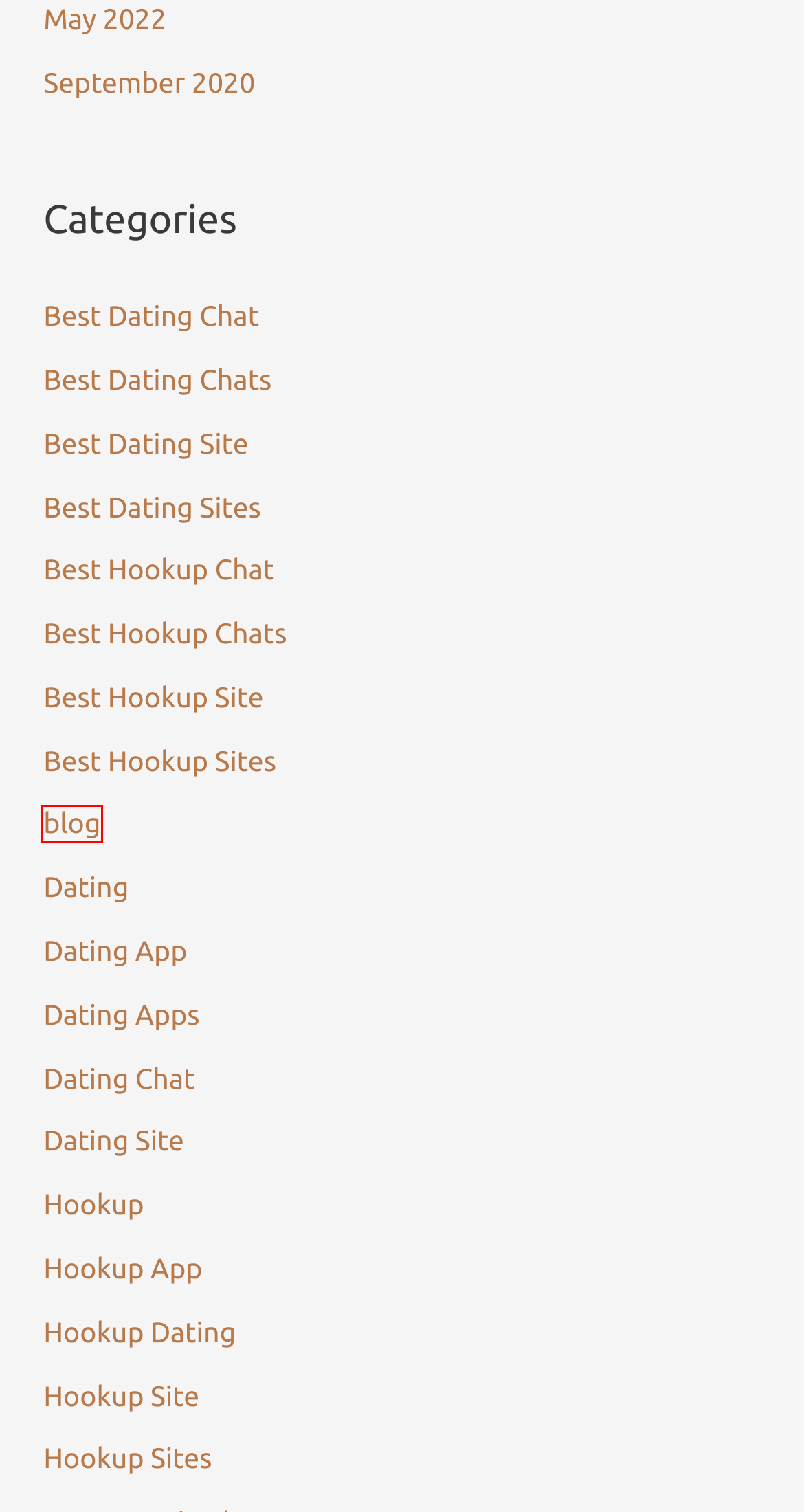You are presented with a screenshot of a webpage that includes a red bounding box around an element. Determine which webpage description best matches the page that results from clicking the element within the red bounding box. Here are the candidates:
A. Hookup Site – Perfectclick
B. Dating Site – Perfectclick
C. September 2020 – Perfectclick
D. Best Hookup Site – Perfectclick
E. Dating Apps – Perfectclick
F. Best Hookup Sites – Perfectclick
G. blog – Perfectclick
H. Best Hookup Chats – Perfectclick

G